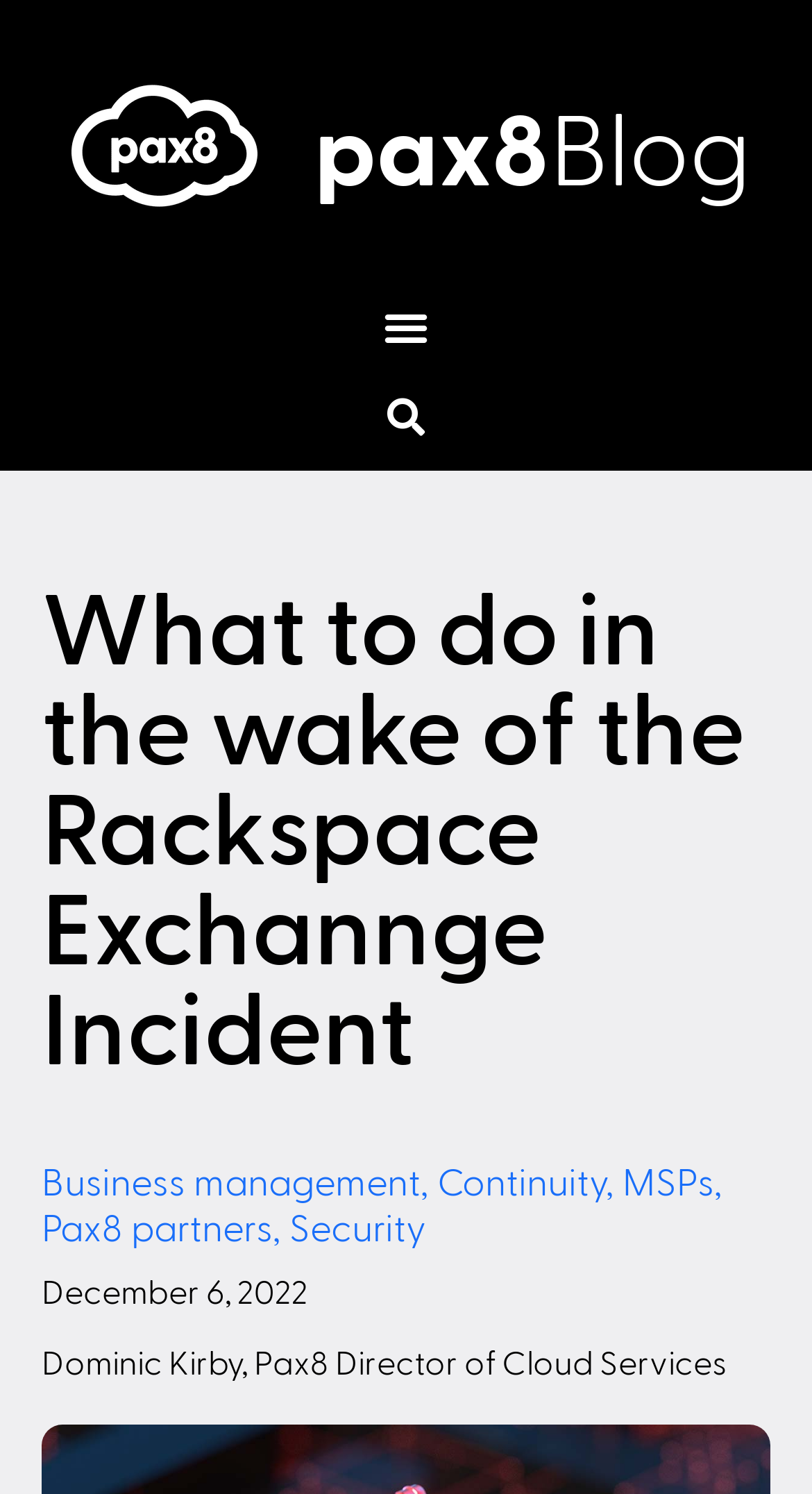What is the date of the article?
Please respond to the question with a detailed and well-explained answer.

I found the date of the article by looking at the static text element at the bottom of the page, which says 'December 6, 2022'.